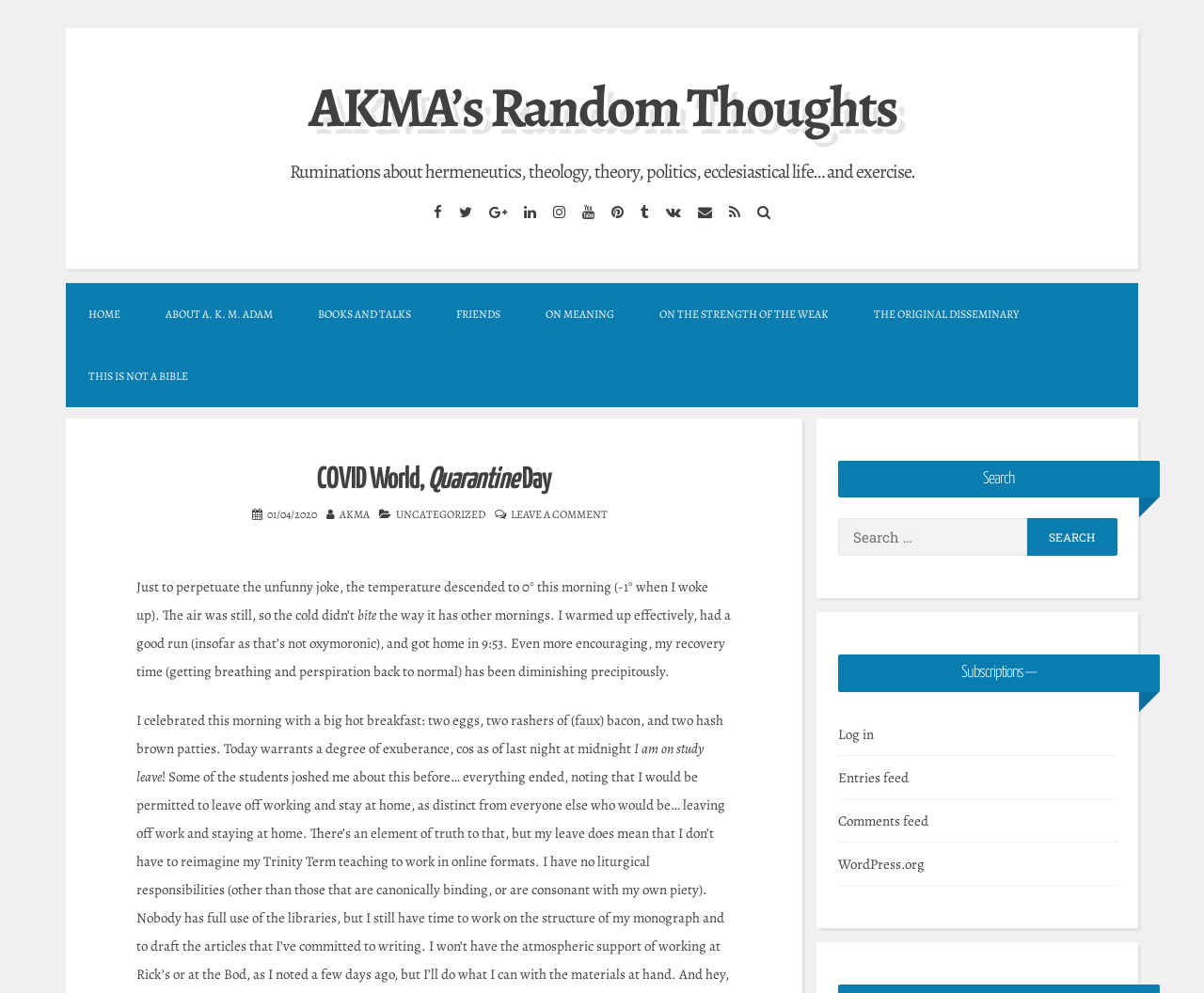Provide a short answer to the following question with just one word or phrase: What is the date of this blog post?

01/04/2020